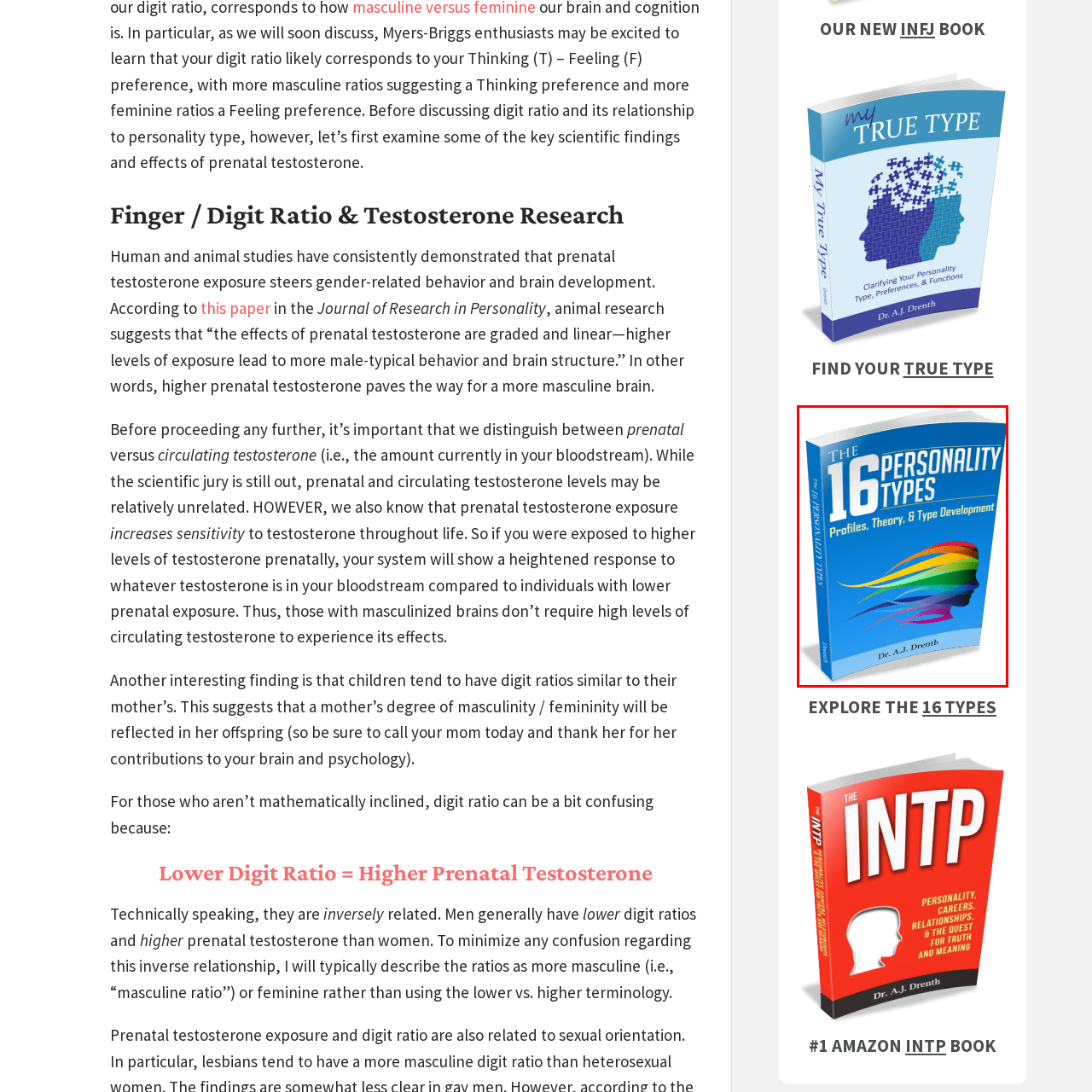Concentrate on the image area surrounded by the red border and answer the following question comprehensively: Who is the author of the book?

The author of the book is mentioned in the caption, and it is Dr. A.J. Drenth, who has written 'The 16 Personality Types: Profiles, Theory, & Type Development'.